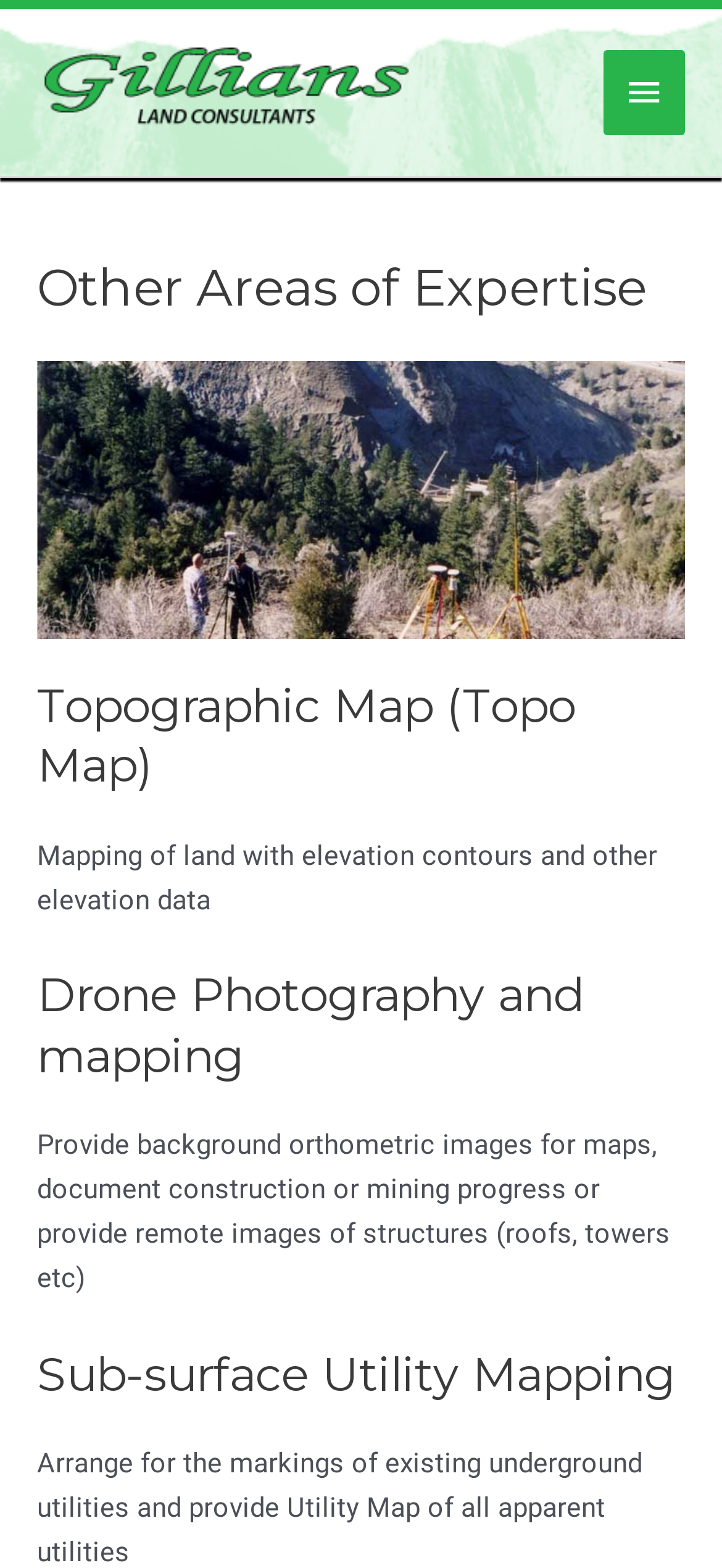What is a topographic map?
Please answer the question with as much detail as possible using the screenshot.

The definition of a topographic map is obtained from the static text element that describes 'Topographic Map (Topo Map)', which states that it is a mapping of land with elevation contours and other elevation data.